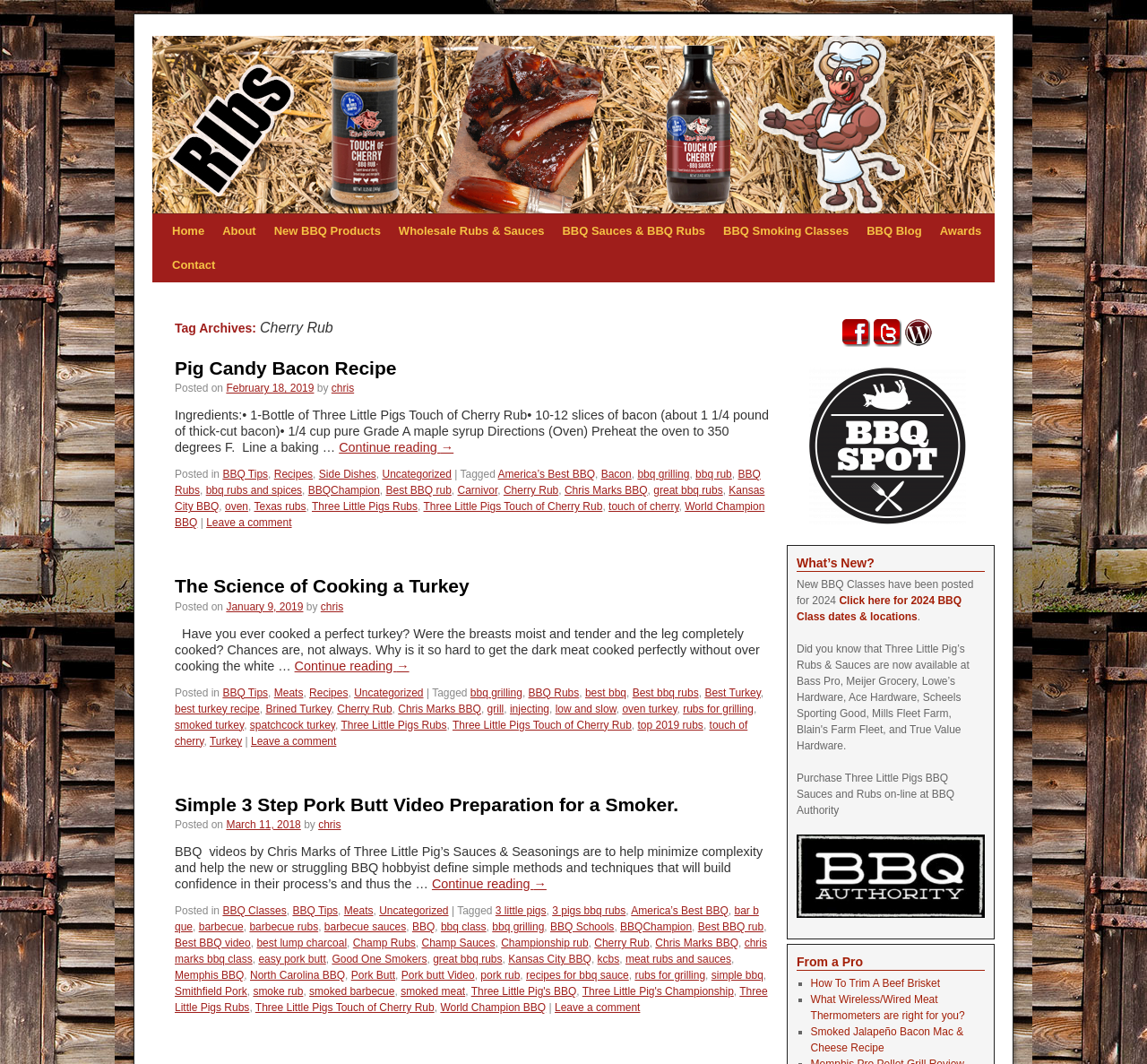Identify the bounding box coordinates of the area that should be clicked in order to complete the given instruction: "Leave a comment on the current post". The bounding box coordinates should be four float numbers between 0 and 1, i.e., [left, top, right, bottom].

[0.18, 0.486, 0.254, 0.497]